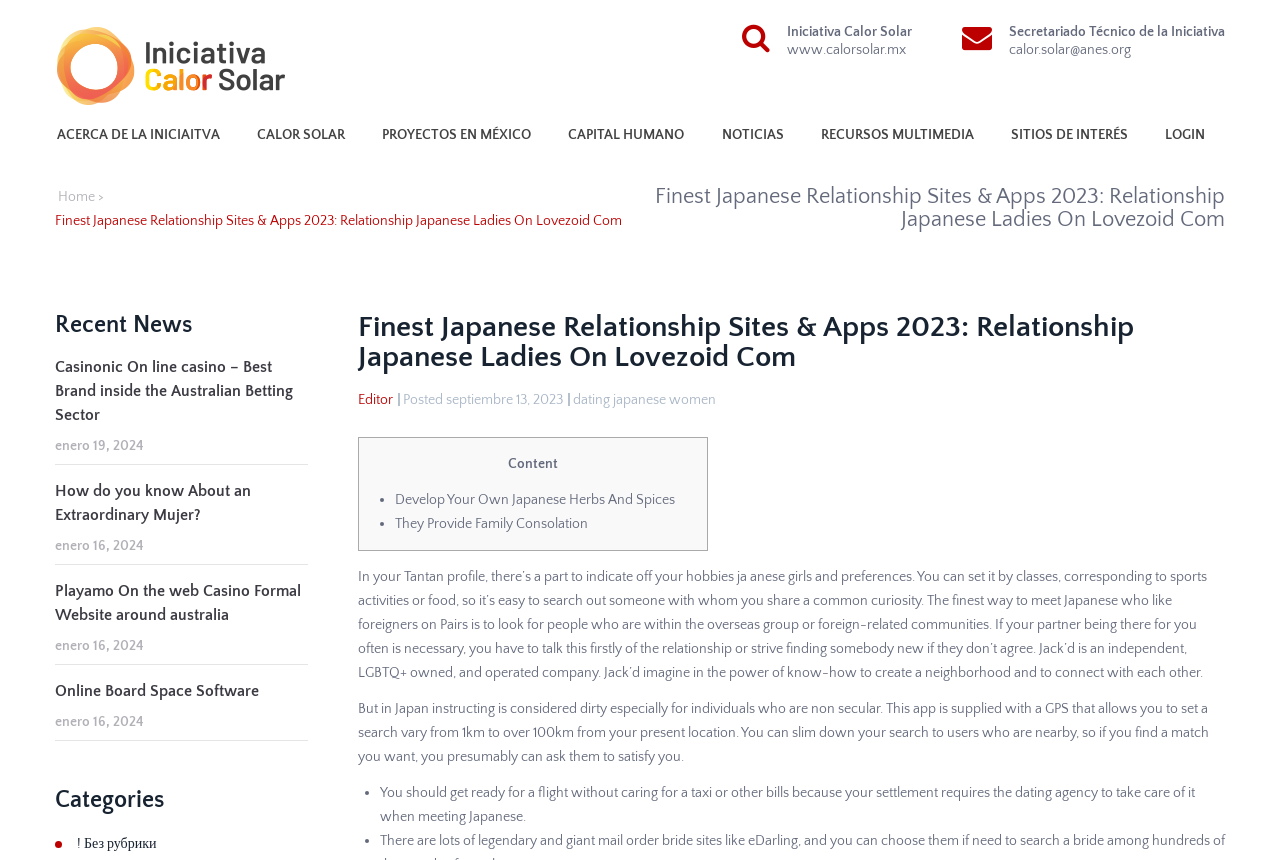Give a one-word or one-phrase response to the question: 
What is the purpose of the 'hobbies' section in Tantan profile?

To find someone with common interest